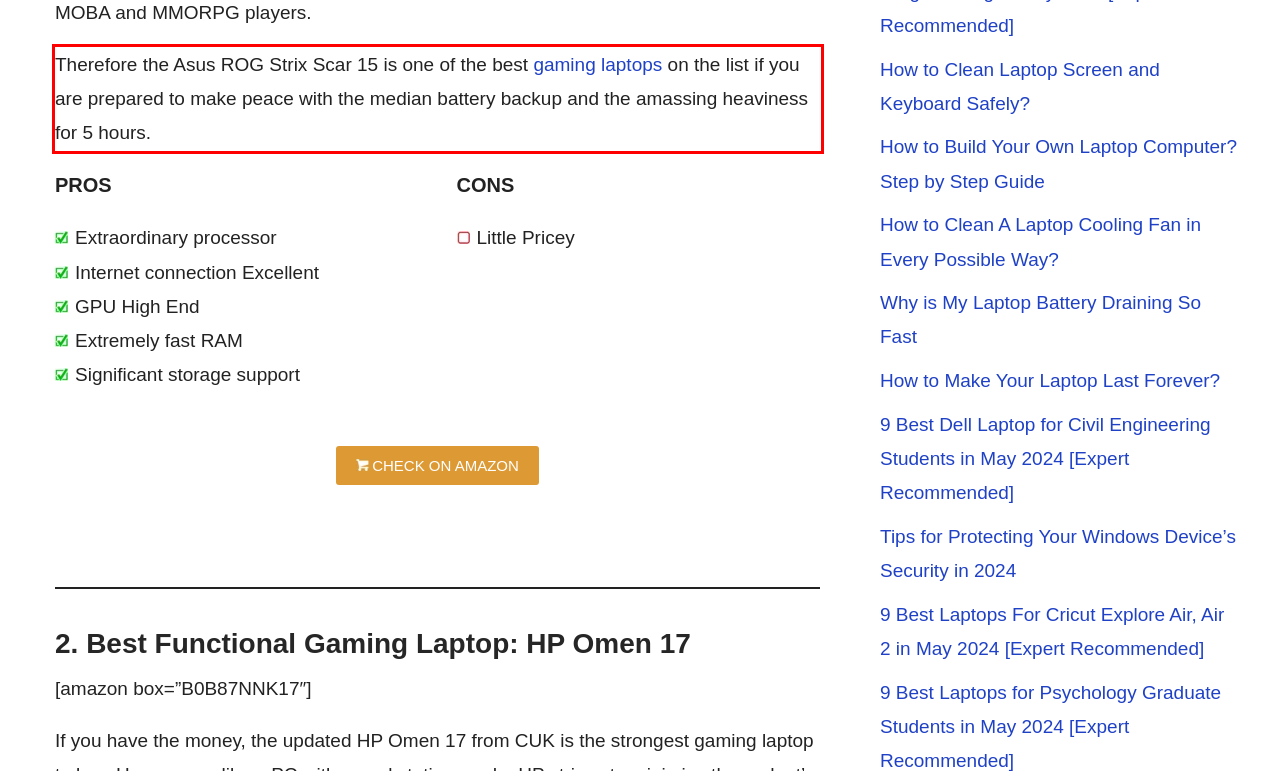Please extract the text content within the red bounding box on the webpage screenshot using OCR.

Therefore the Asus ROG Strix Scar 15 is one of the best gaming laptops on the list if you are prepared to make peace with the median battery backup and the amassing heaviness for 5 hours.